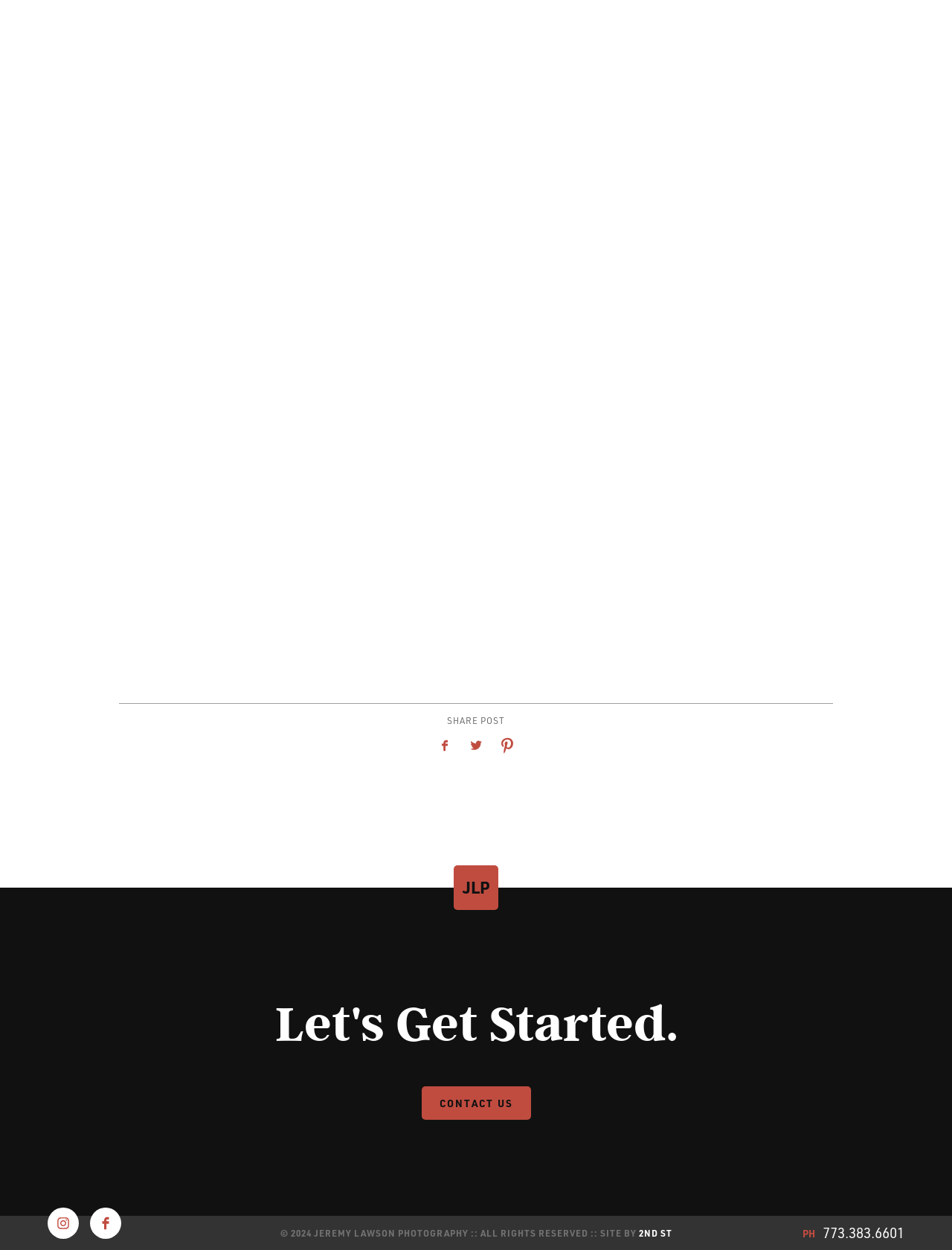Using the element description: "2nd St", determine the bounding box coordinates. The coordinates should be in the format [left, top, right, bottom], with values between 0 and 1.

[0.671, 0.981, 0.706, 0.991]